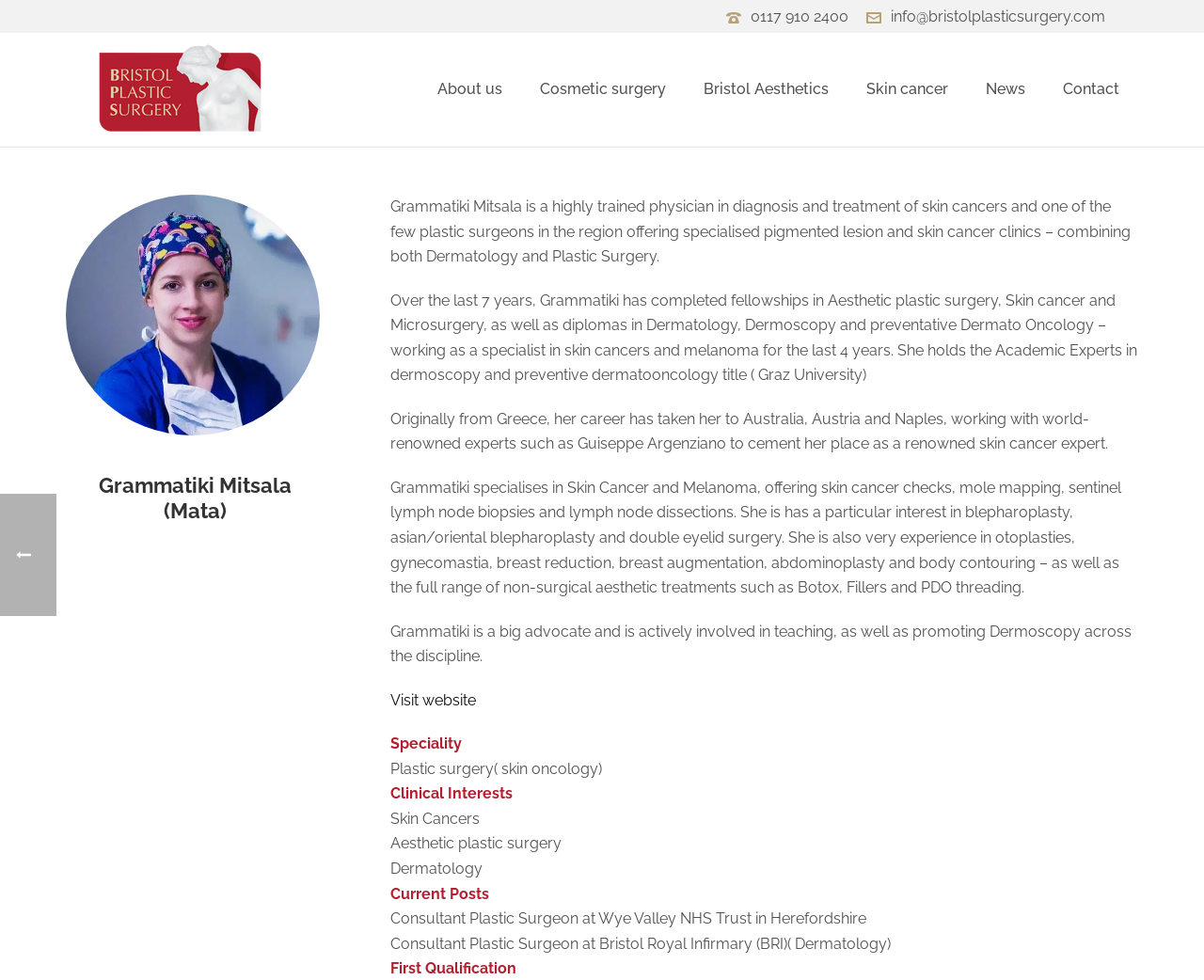Can you specify the bounding box coordinates for the region that should be clicked to fulfill this instruction: "Send an email".

[0.74, 0.008, 0.918, 0.026]